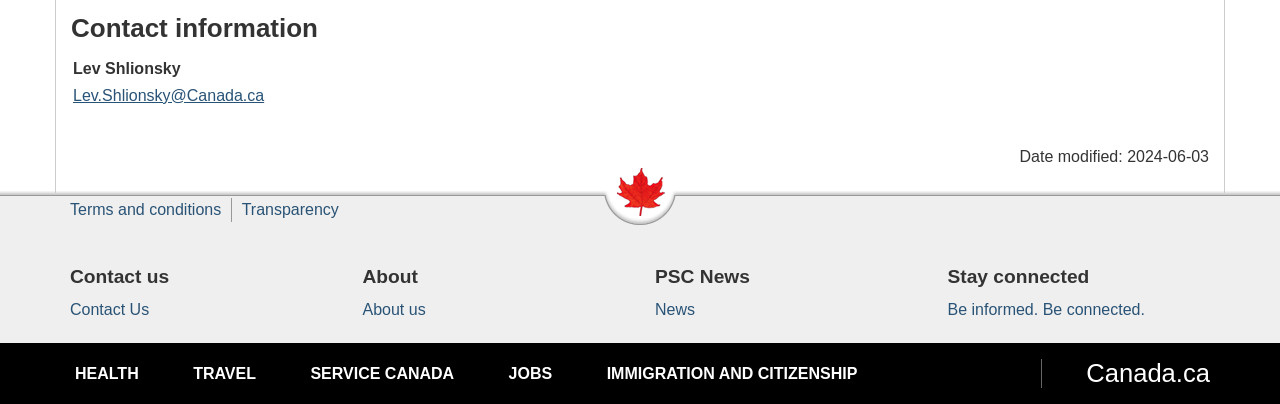Please identify the bounding box coordinates of the region to click in order to complete the task: "View contact information". The coordinates must be four float numbers between 0 and 1, specified as [left, top, right, bottom].

[0.055, 0.036, 0.945, 0.107]